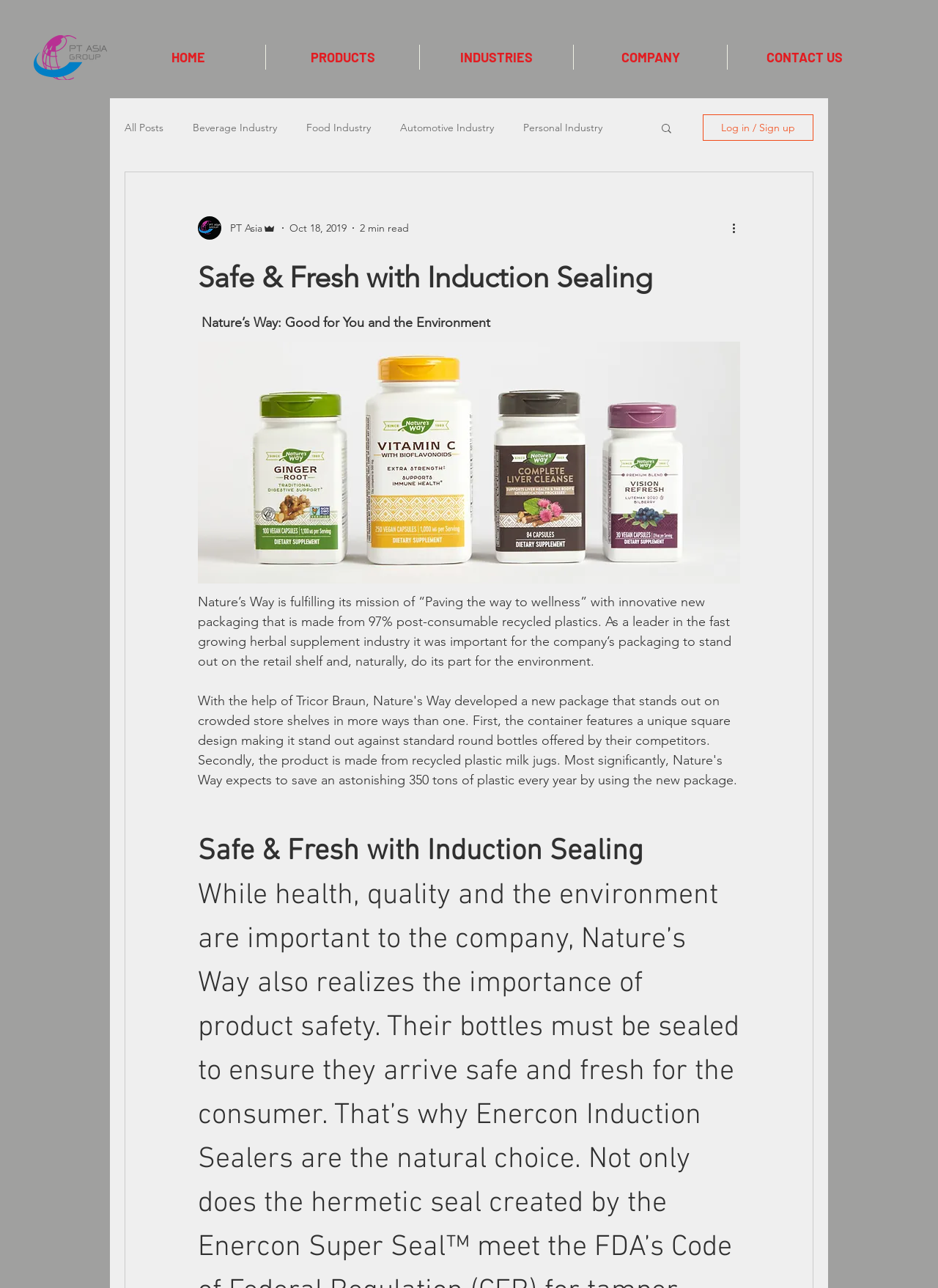What is the percentage of post-consumable recycled plastics used in Nature’s Way packaging?
Give a one-word or short-phrase answer derived from the screenshot.

97%